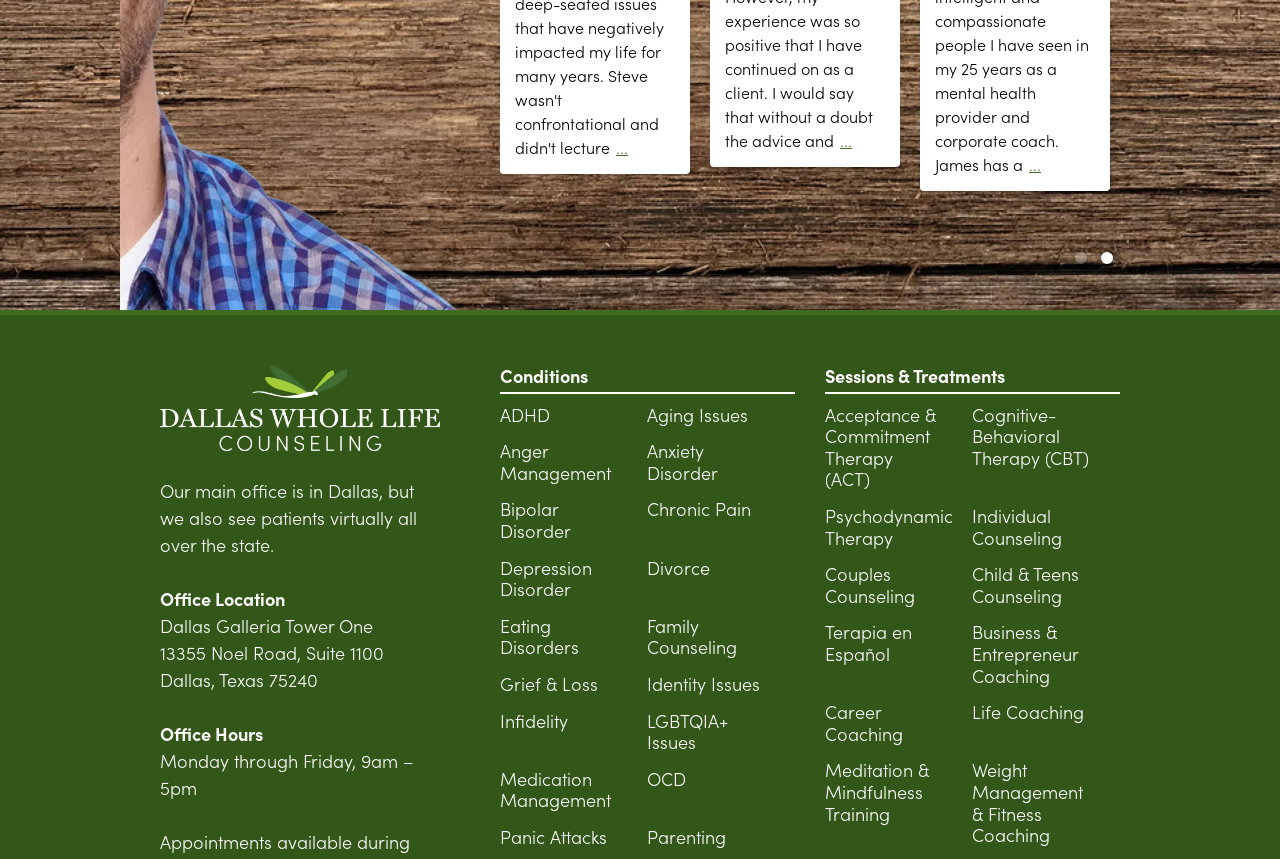Provide the bounding box coordinates of the HTML element described as: "Acceptance & Commitment Therapy (ACT)". The bounding box coordinates should be four float numbers between 0 and 1, i.e., [left, top, right, bottom].

[0.645, 0.468, 0.731, 0.572]